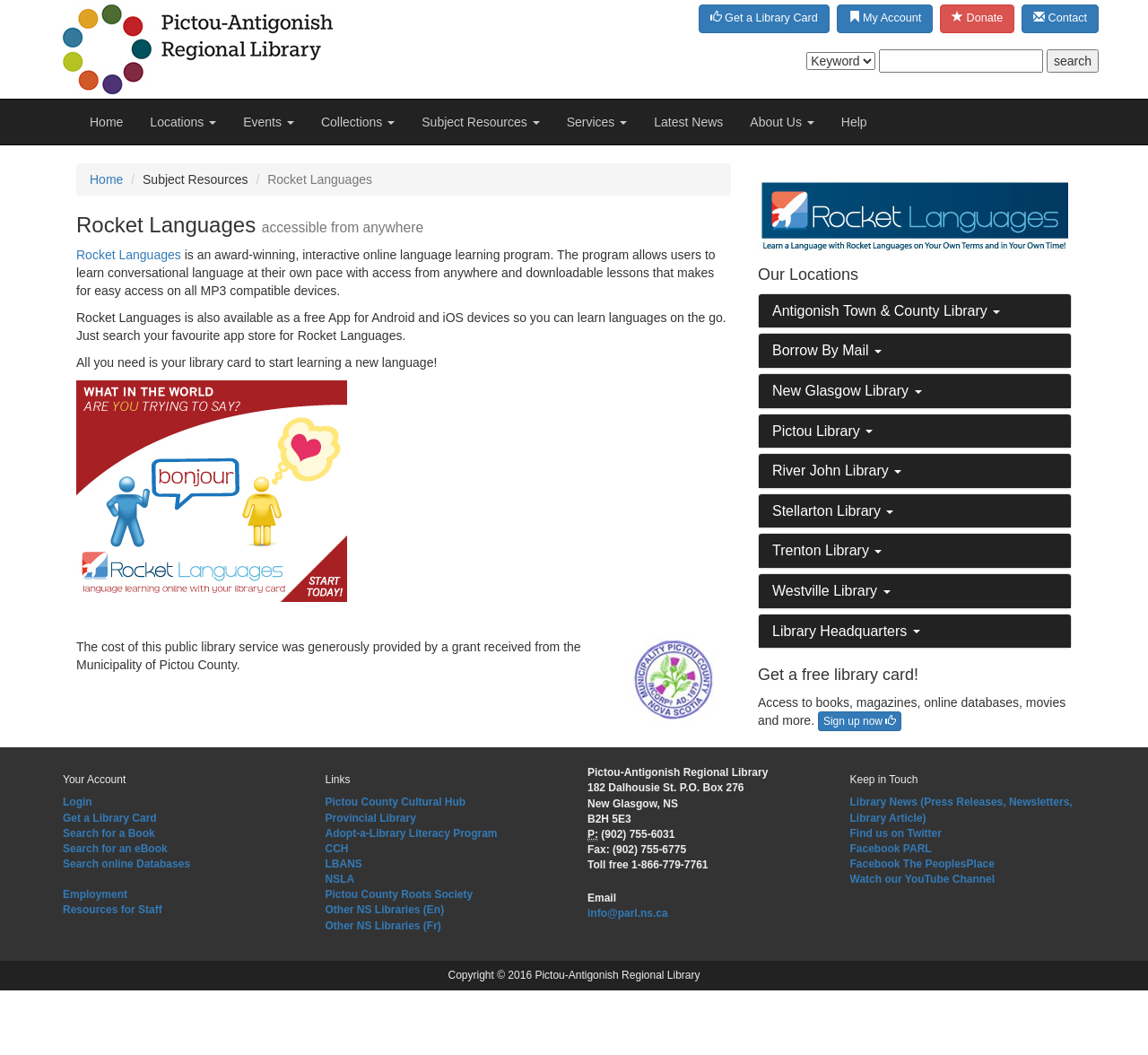Can you show the bounding box coordinates of the region to click on to complete the task described in the instruction: "Search for something"?

[0.912, 0.047, 0.957, 0.069]